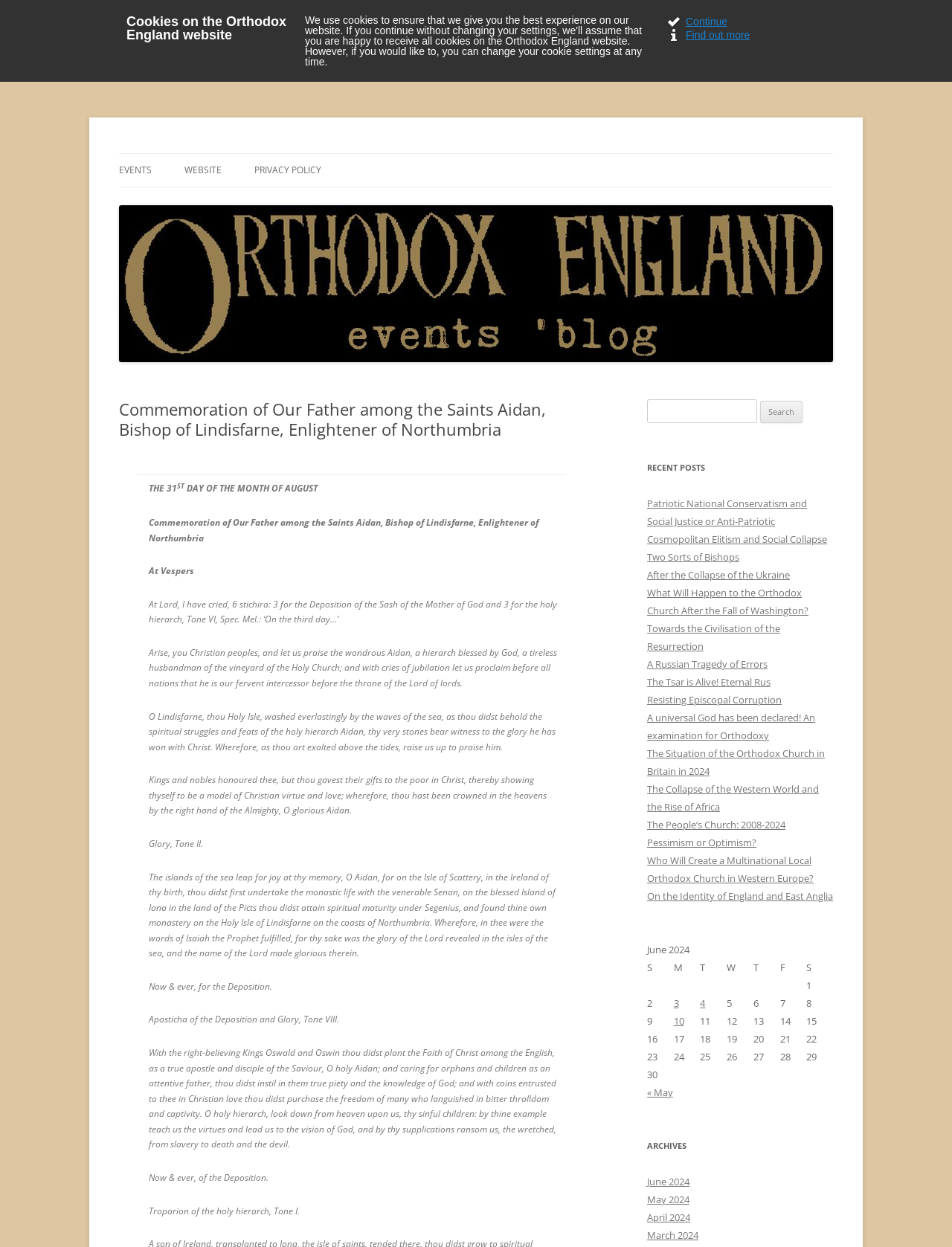Determine the bounding box coordinates of the target area to click to execute the following instruction: "Go to website homepage."

[0.125, 0.109, 0.309, 0.137]